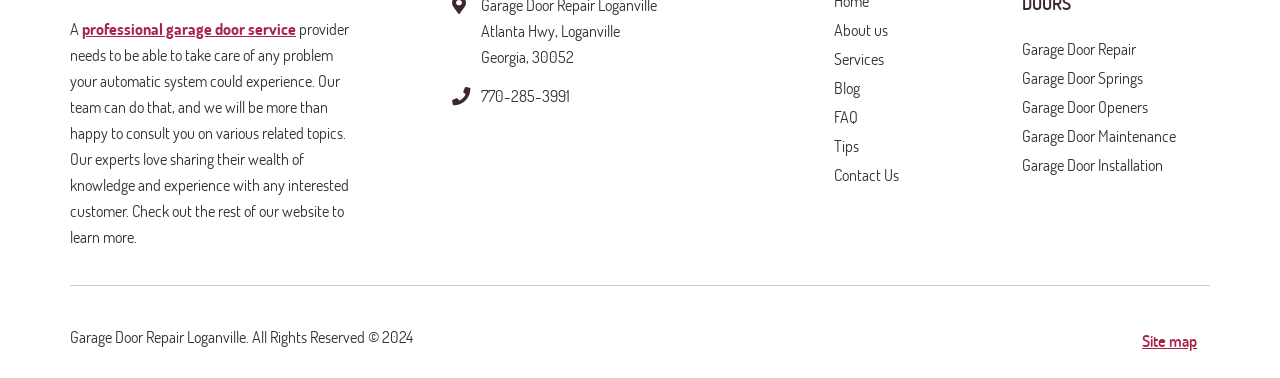Determine the bounding box coordinates of the clickable element to achieve the following action: 'learn more about the company'. Provide the coordinates as four float values between 0 and 1, formatted as [left, top, right, bottom].

[0.651, 0.056, 0.787, 0.132]